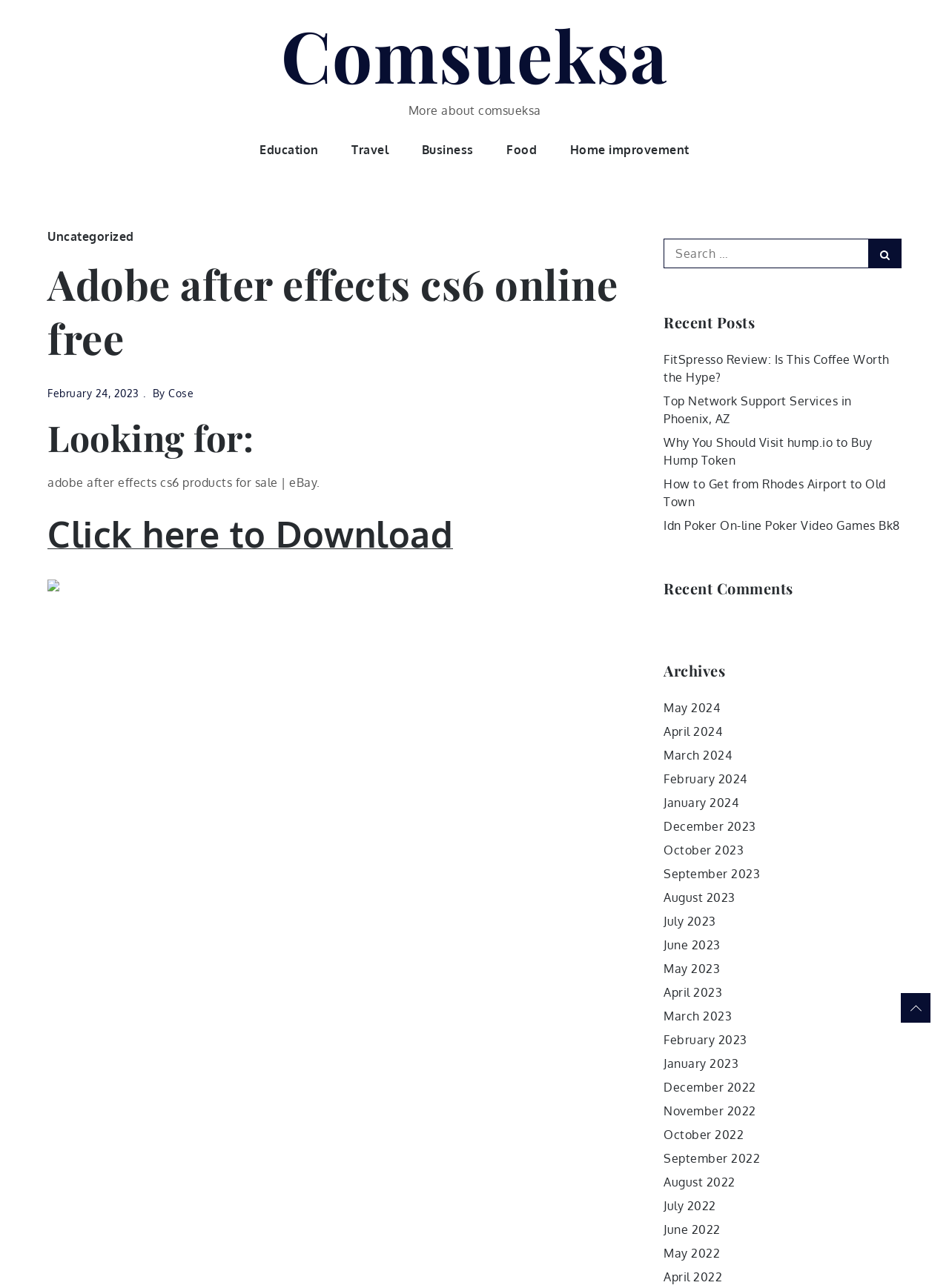Please identify the bounding box coordinates of the element I should click to complete this instruction: 'Click on the 'Adobe after effects cs6 online free' heading'. The coordinates should be given as four float numbers between 0 and 1, like this: [left, top, right, bottom].

[0.05, 0.2, 0.668, 0.283]